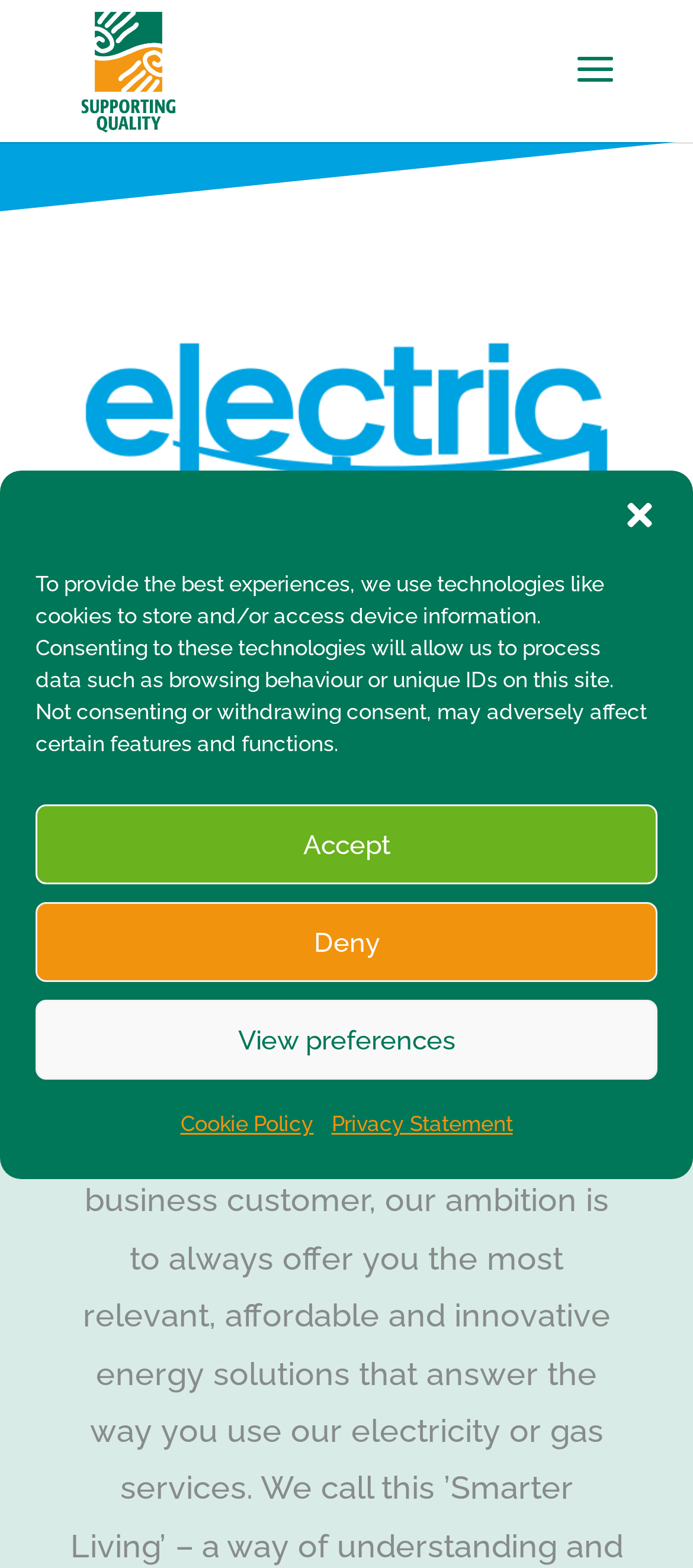What is the topic of the link 'Supporting Quality'?
Using the image as a reference, deliver a detailed and thorough answer to the question.

I found the answer by looking at the link element with the text 'Supporting Quality', which suggests that the topic of the link is related to quality.